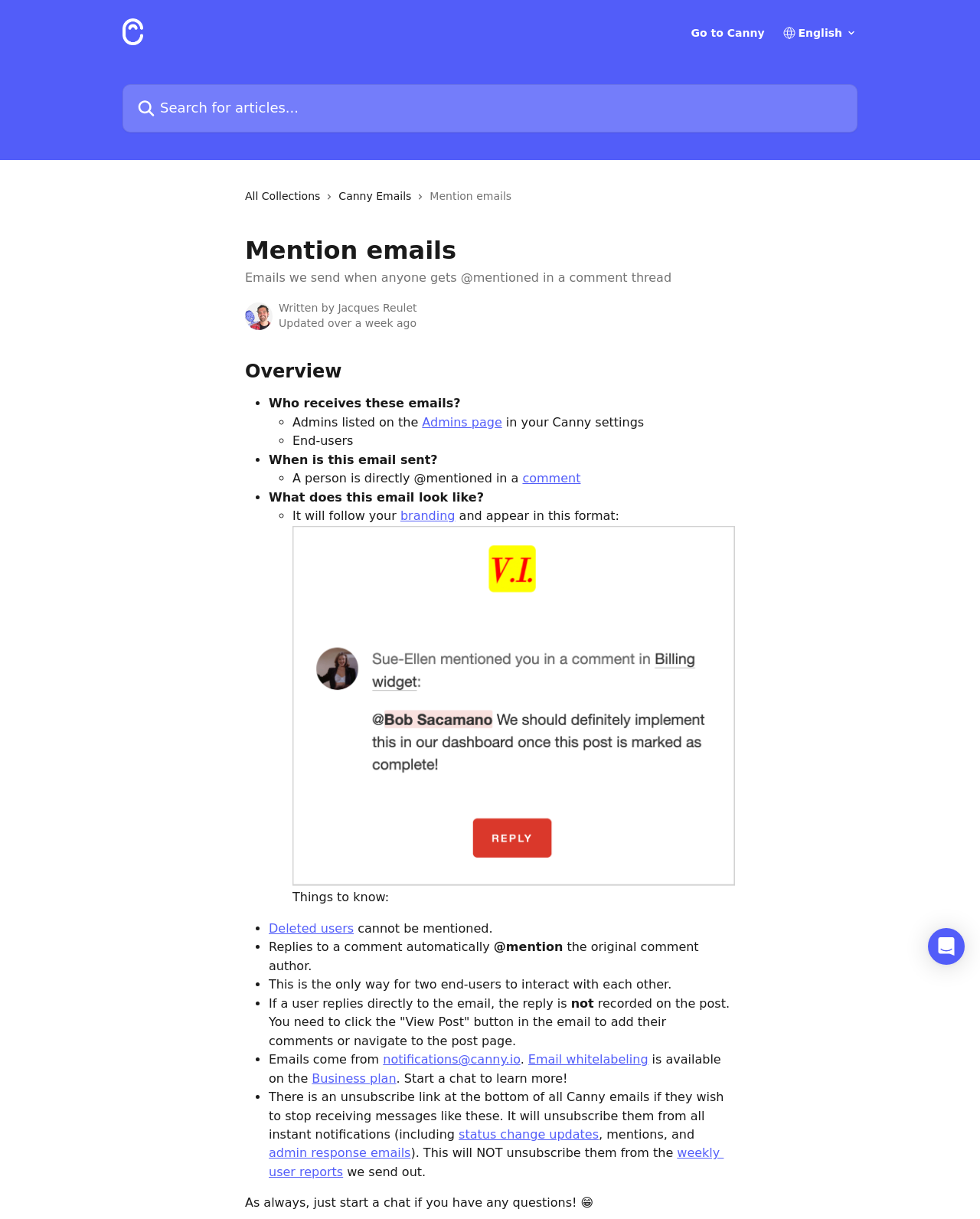Locate the bounding box coordinates of the clickable area needed to fulfill the instruction: "Open Intercom Messenger".

[0.947, 0.761, 0.984, 0.791]